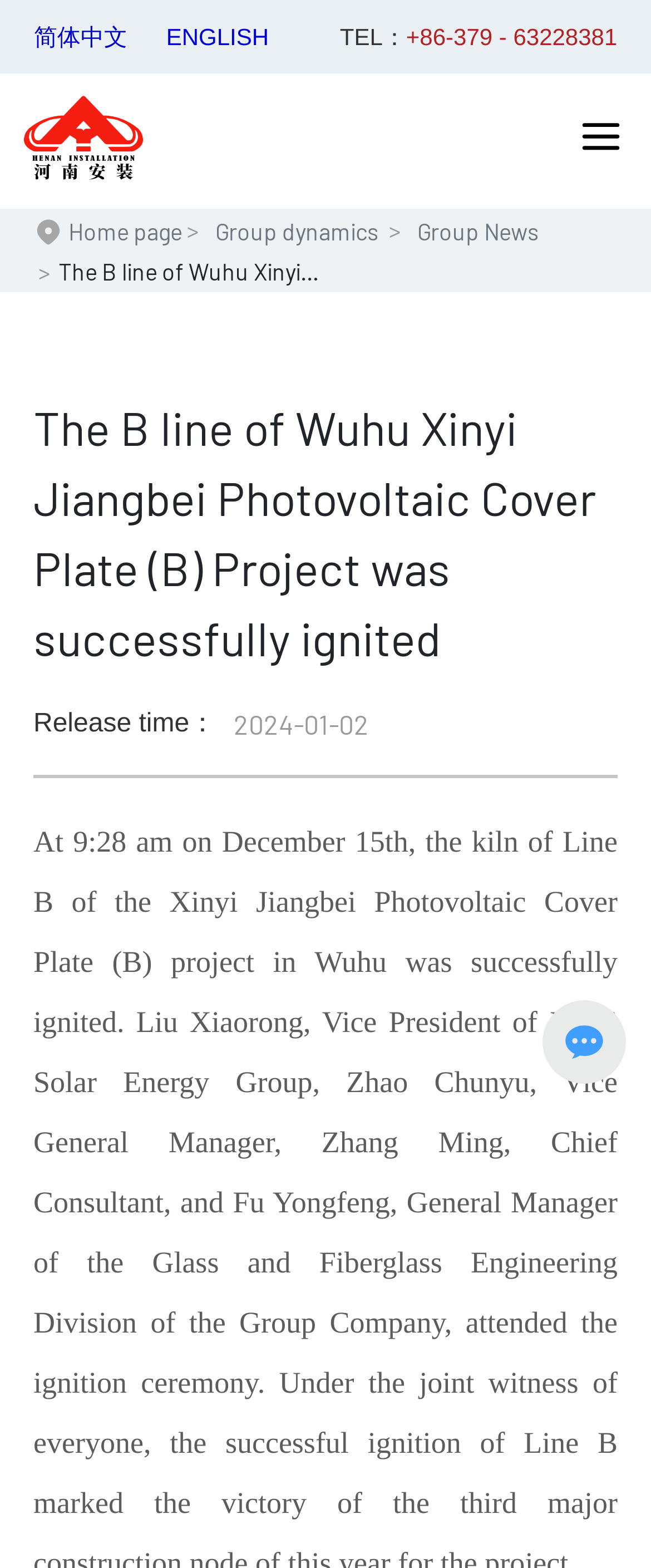Based on the image, provide a detailed response to the question:
What is the project mentioned in the main heading?

I found the project name by reading the main heading of the webpage, which says 'The B line of Wuhu Xinyi Jiangbei Photovoltaic Cover Plate (B) Project was successfully ignited'.